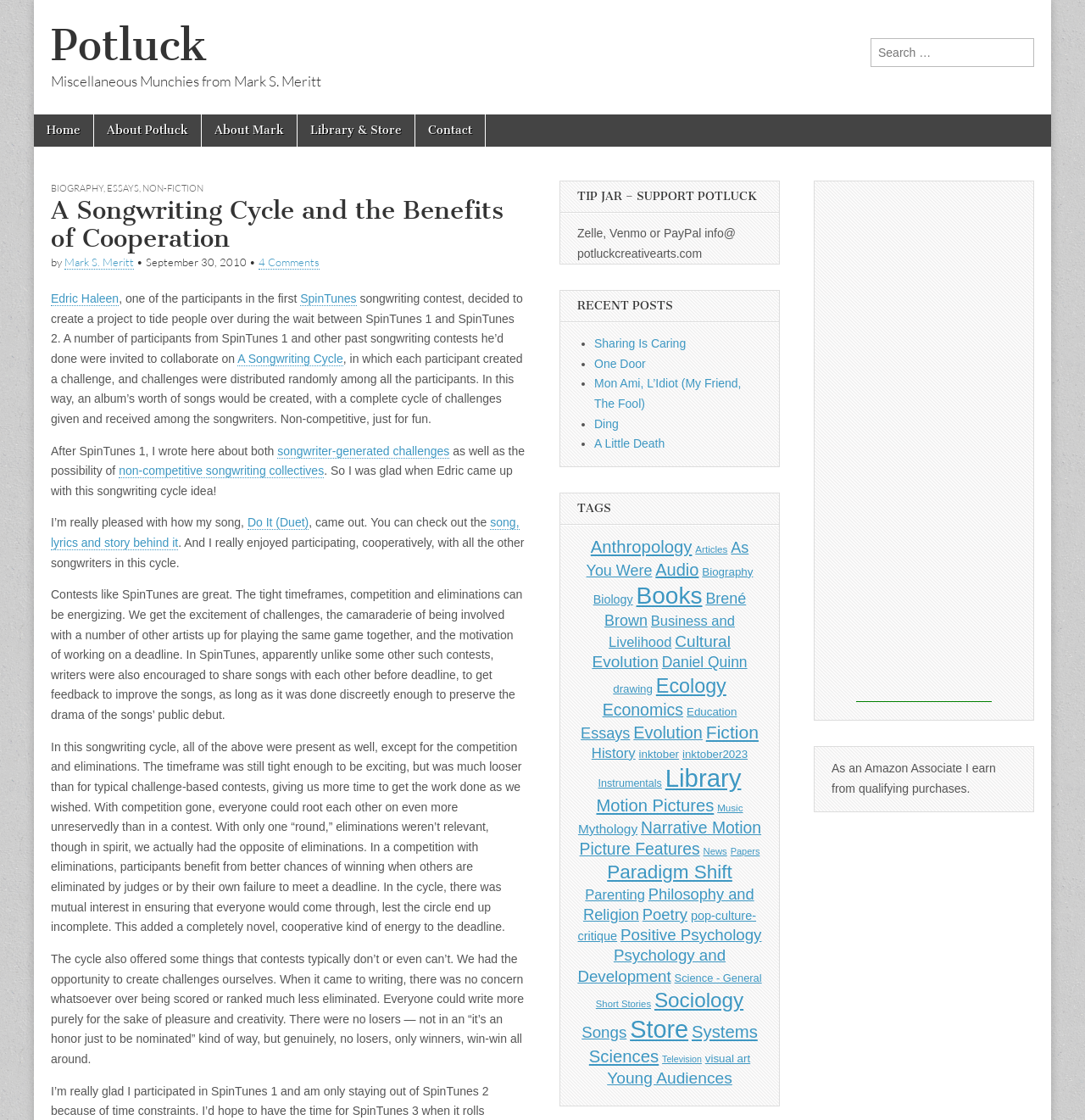Using the provided element description, identify the bounding box coordinates as (top-left x, top-left y, bottom-right x, bottom-right y). Ensure all values are between 0 and 1. Description: Narrative Motion Picture Features

[0.534, 0.73, 0.702, 0.766]